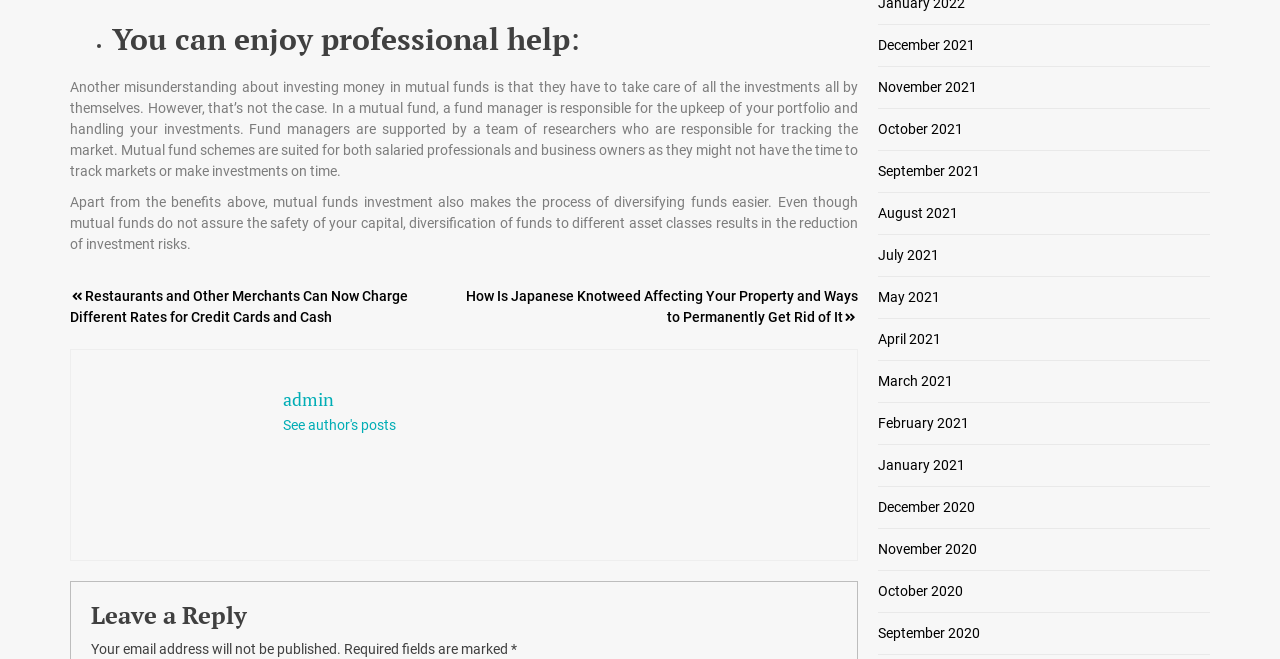Find and specify the bounding box coordinates that correspond to the clickable region for the instruction: "View posts from December 2021".

[0.686, 0.055, 0.762, 0.08]